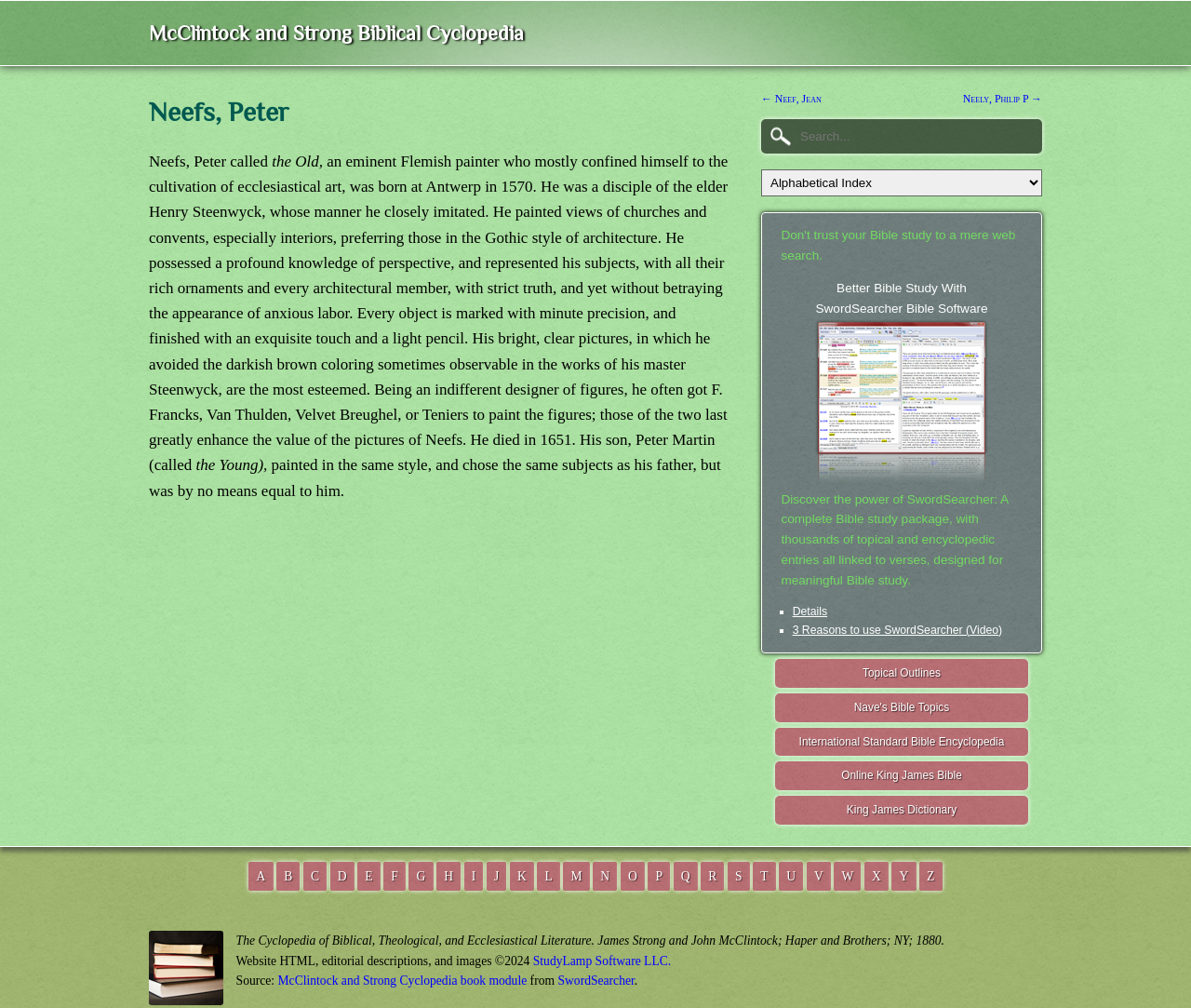Please respond in a single word or phrase: 
Who is the subject of this webpage?

Peter Neefs